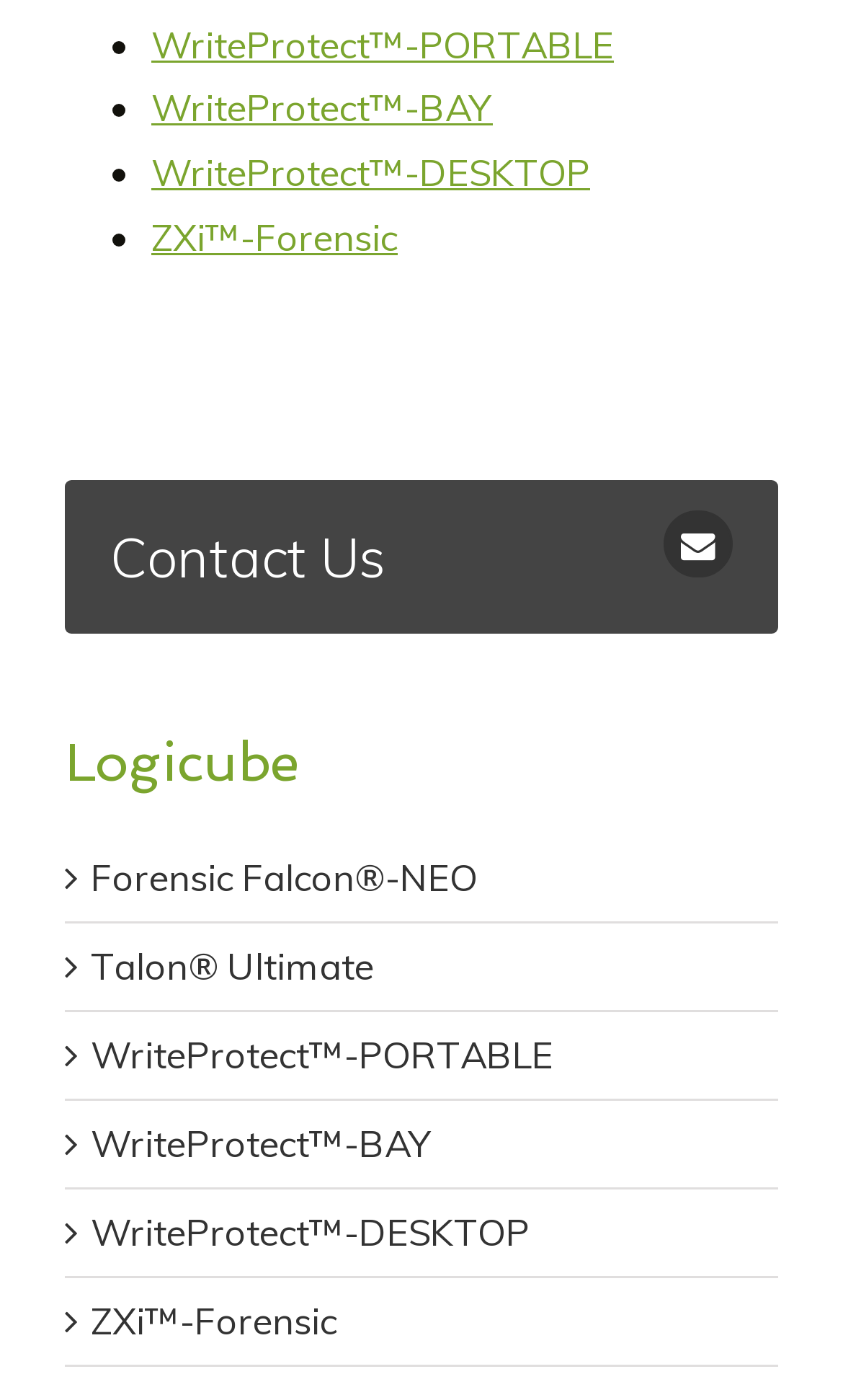Can you determine the bounding box coordinates of the area that needs to be clicked to fulfill the following instruction: "Click on ZXi™-Forensic"?

[0.179, 0.153, 0.472, 0.185]